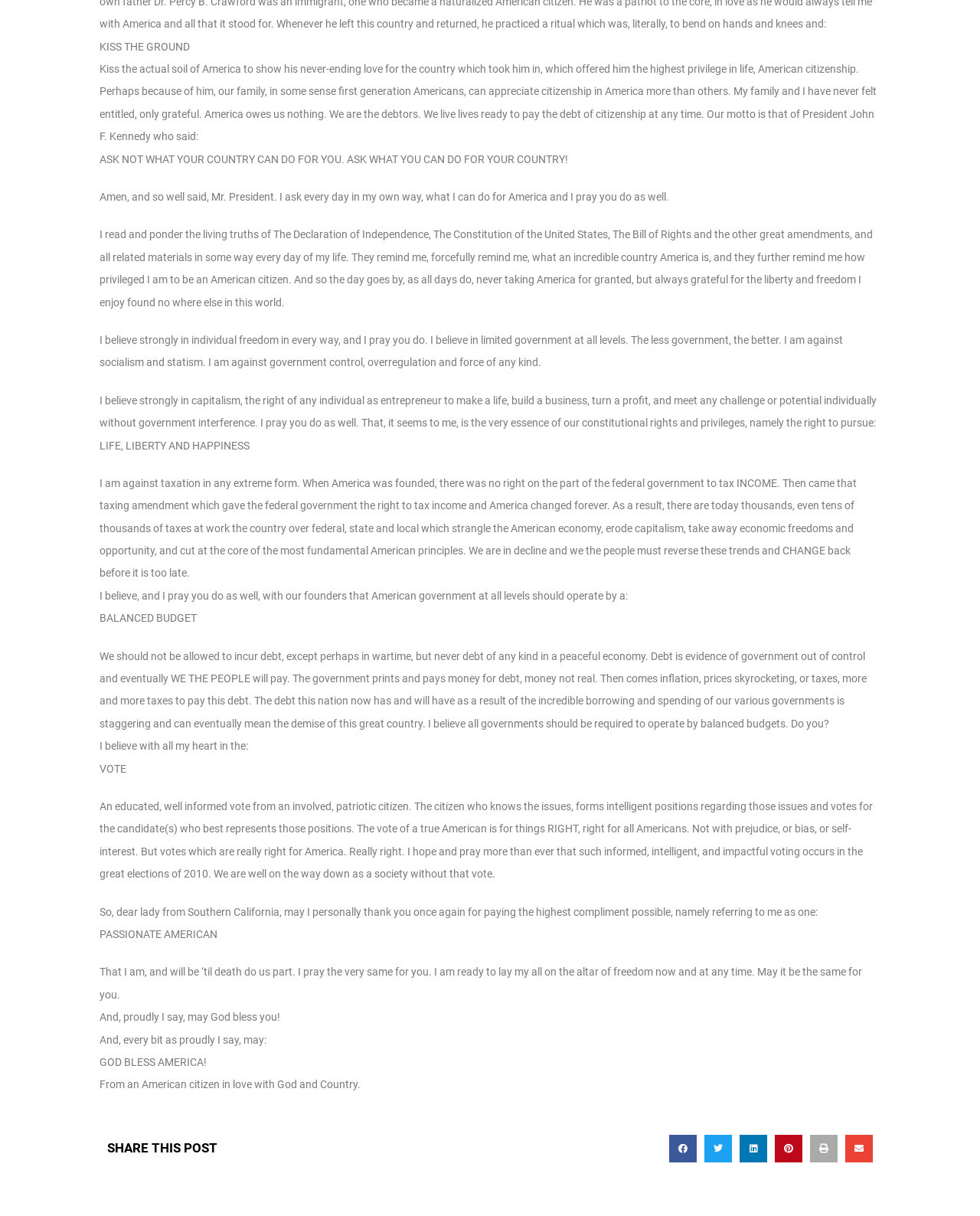Extract the bounding box coordinates for the UI element described by the text: "aria-label="Share on print"". The coordinates should be in the form of [left, top, right, bottom] with values between 0 and 1.

[0.827, 0.933, 0.855, 0.956]